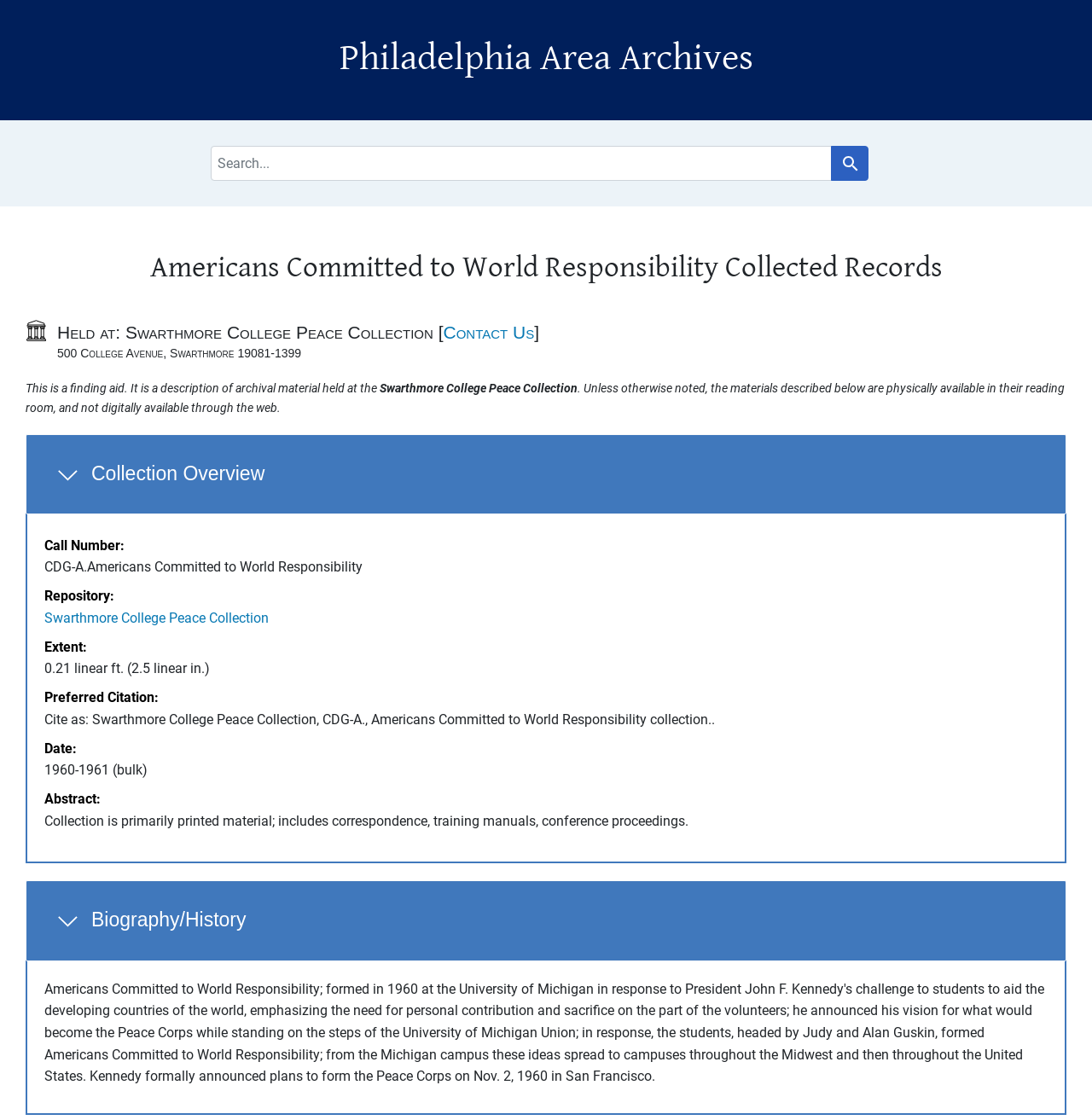Provide the bounding box coordinates for the UI element described in this sentence: "Search Search". The coordinates should be four float values between 0 and 1, i.e., [left, top, right, bottom].

[0.761, 0.13, 0.796, 0.162]